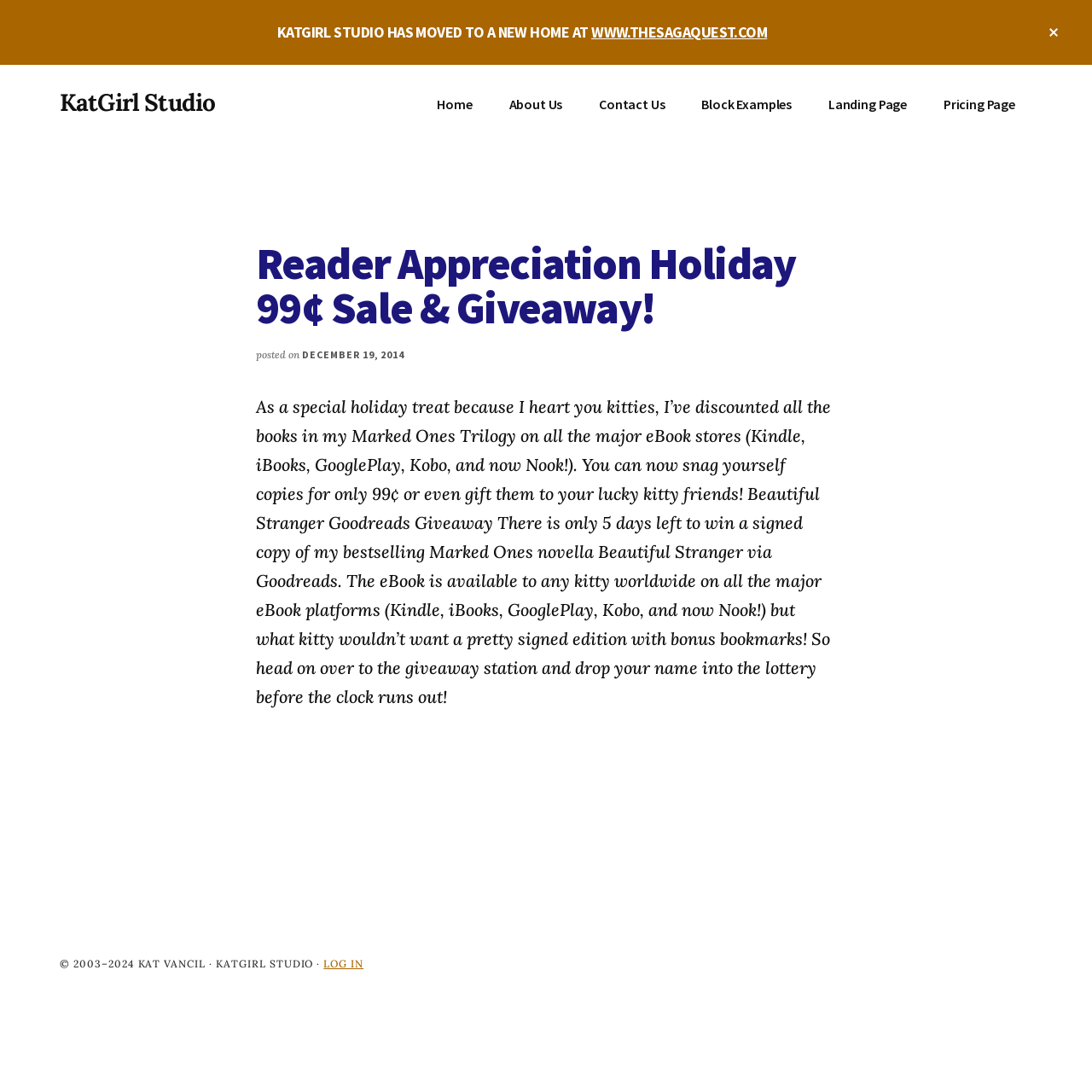What is the deadline to enter the Goodreads giveaway?
Respond with a short answer, either a single word or a phrase, based on the image.

5 days